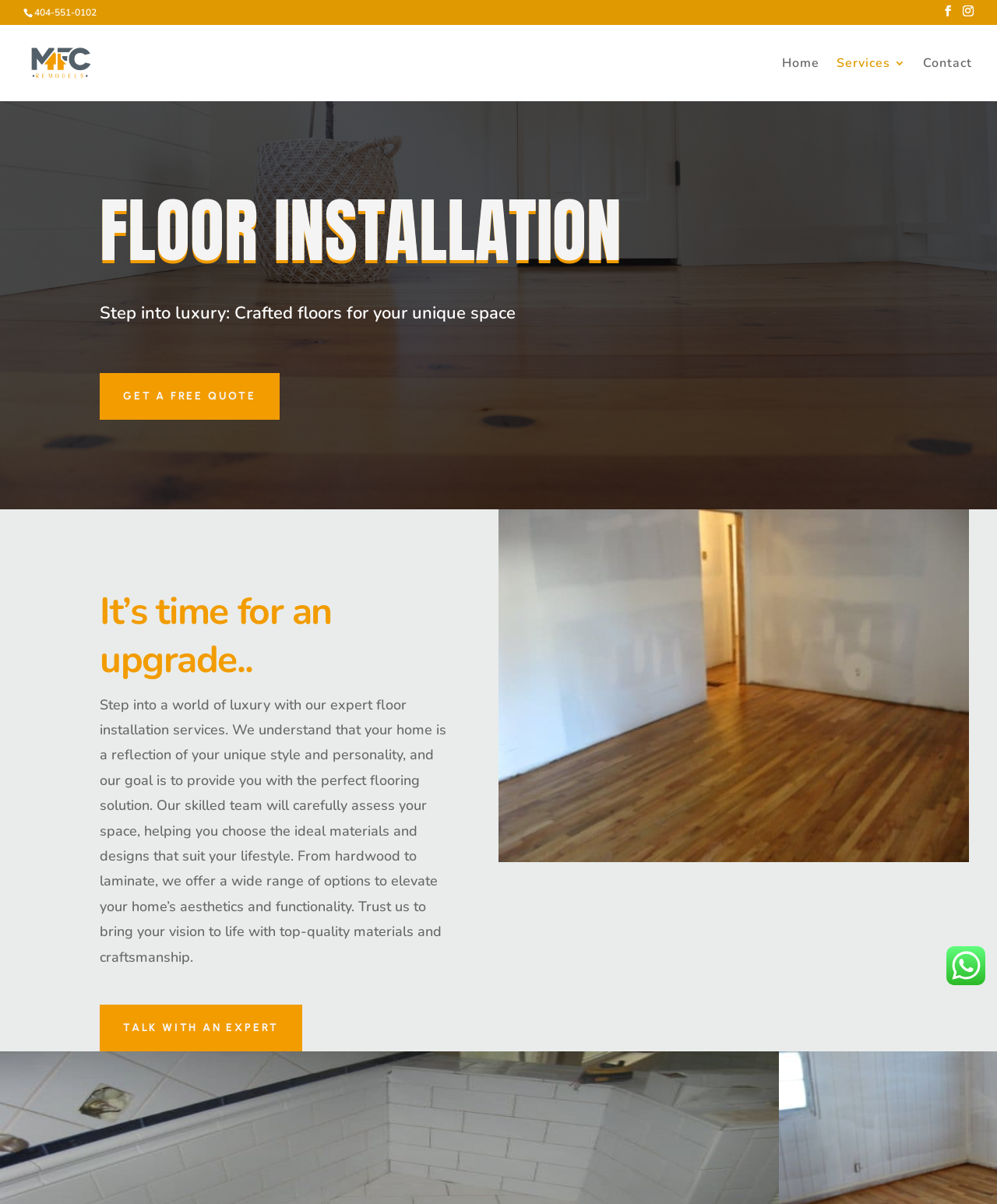Given the element description, predict the bounding box coordinates in the format (top-left x, top-left y, bottom-right x, bottom-right y), using floating point numbers between 0 and 1: Contact

[0.926, 0.048, 0.975, 0.084]